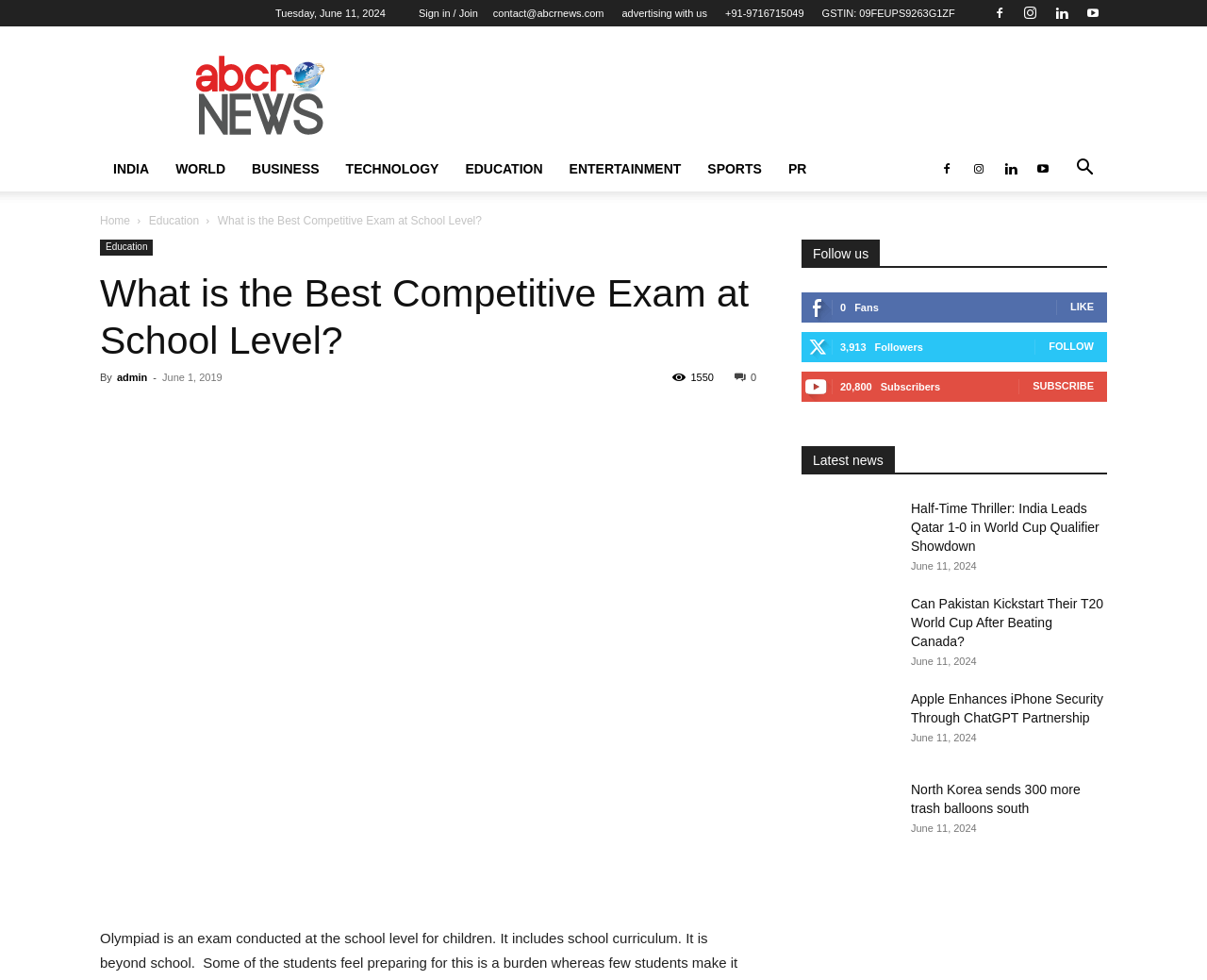Please locate the bounding box coordinates of the element that should be clicked to achieve the given instruction: "Check the 'What is the Best Competitive Exam at School Level?' article".

[0.18, 0.218, 0.399, 0.232]